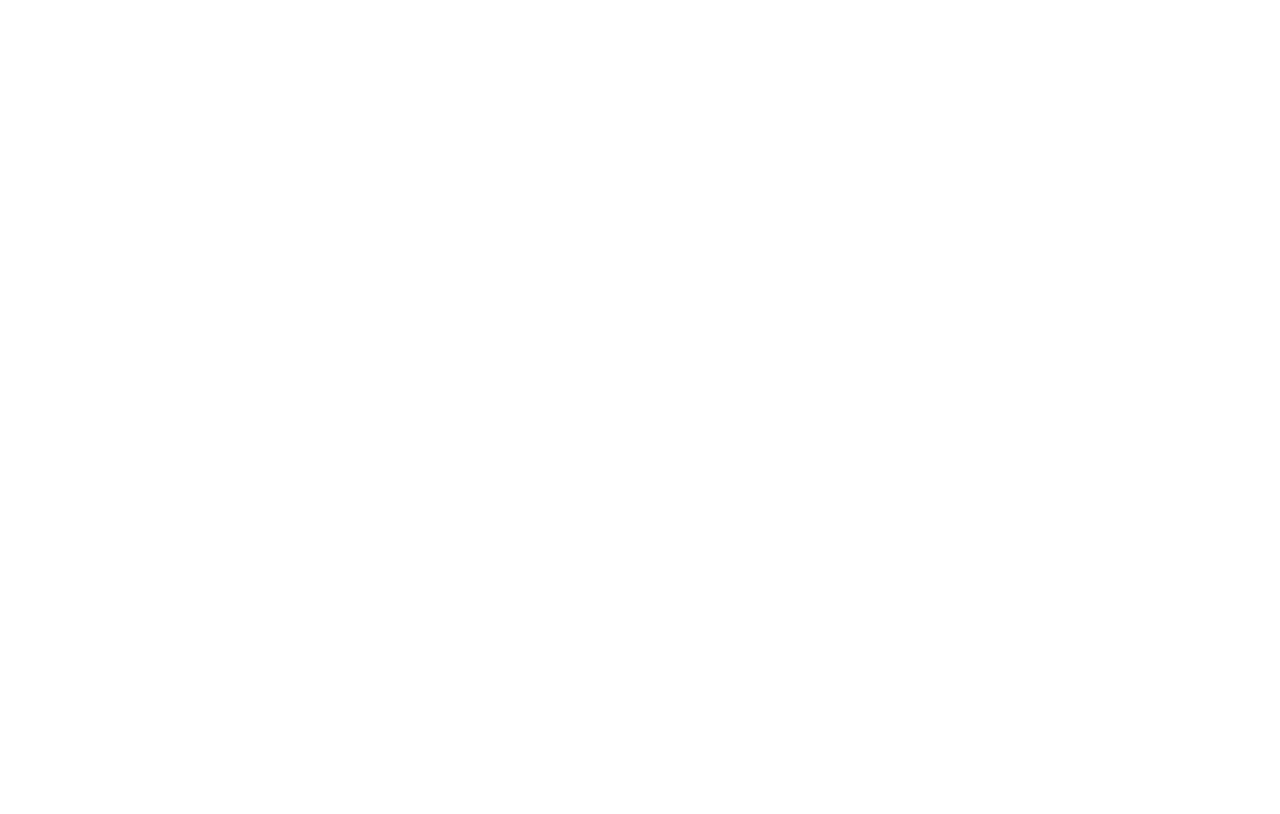What is the relation between CBRE Global Investors and CBRE Group?
Answer the question in a detailed and comprehensive manner.

According to the StaticText element with bounding box coordinates [0.206, 0.302, 0.738, 0.499], CBRE Global Investors is an independently operated affiliate of CBRE Group, Inc.